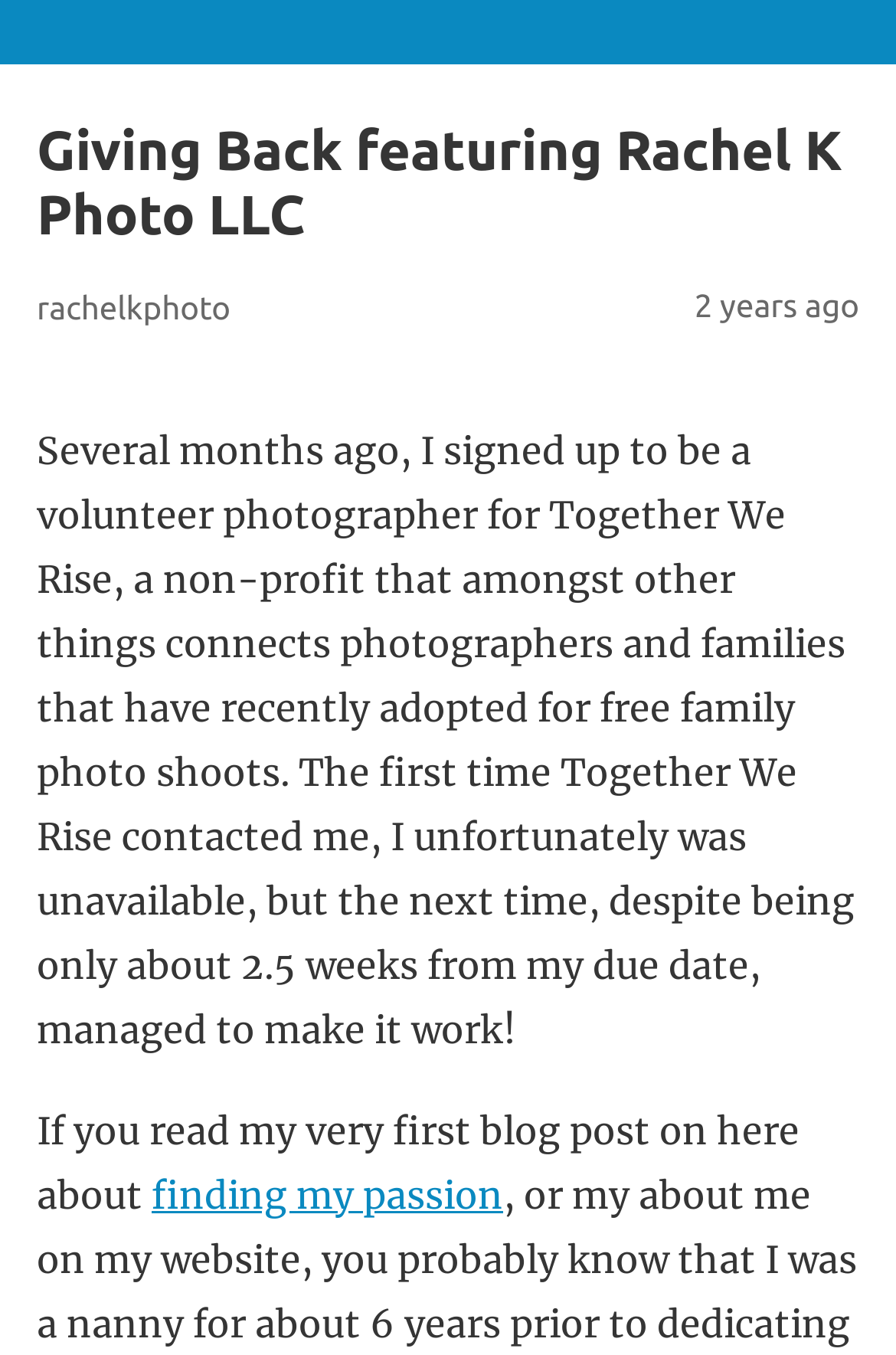What is the author's due date relative to the first photo shoot?
Answer with a single word or phrase by referring to the visual content.

About 2.5 weeks